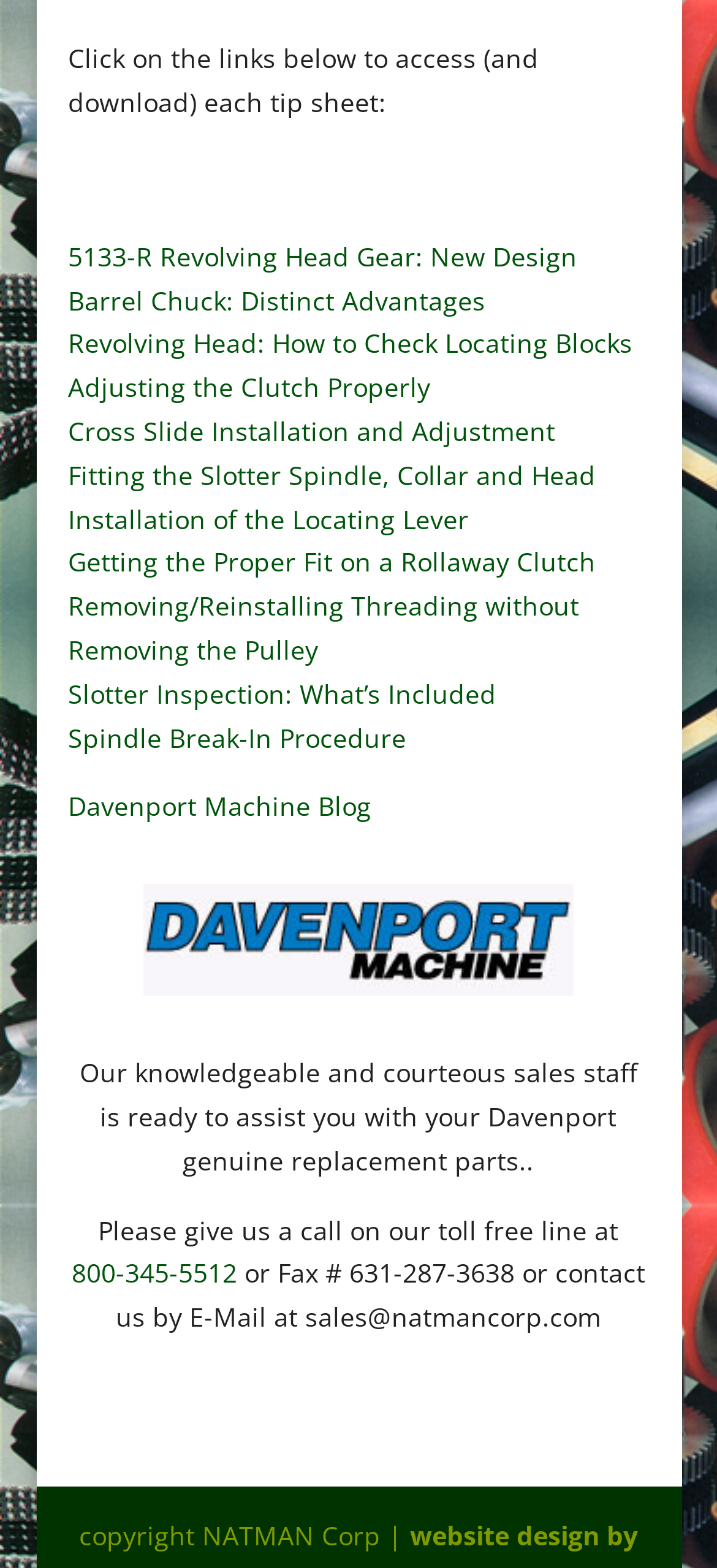Please find and report the bounding box coordinates of the element to click in order to perform the following action: "Click on the '5133-R Revolving Head Gear: New Design' link". The coordinates should be expressed as four float numbers between 0 and 1, in the format [left, top, right, bottom].

[0.095, 0.152, 0.805, 0.174]